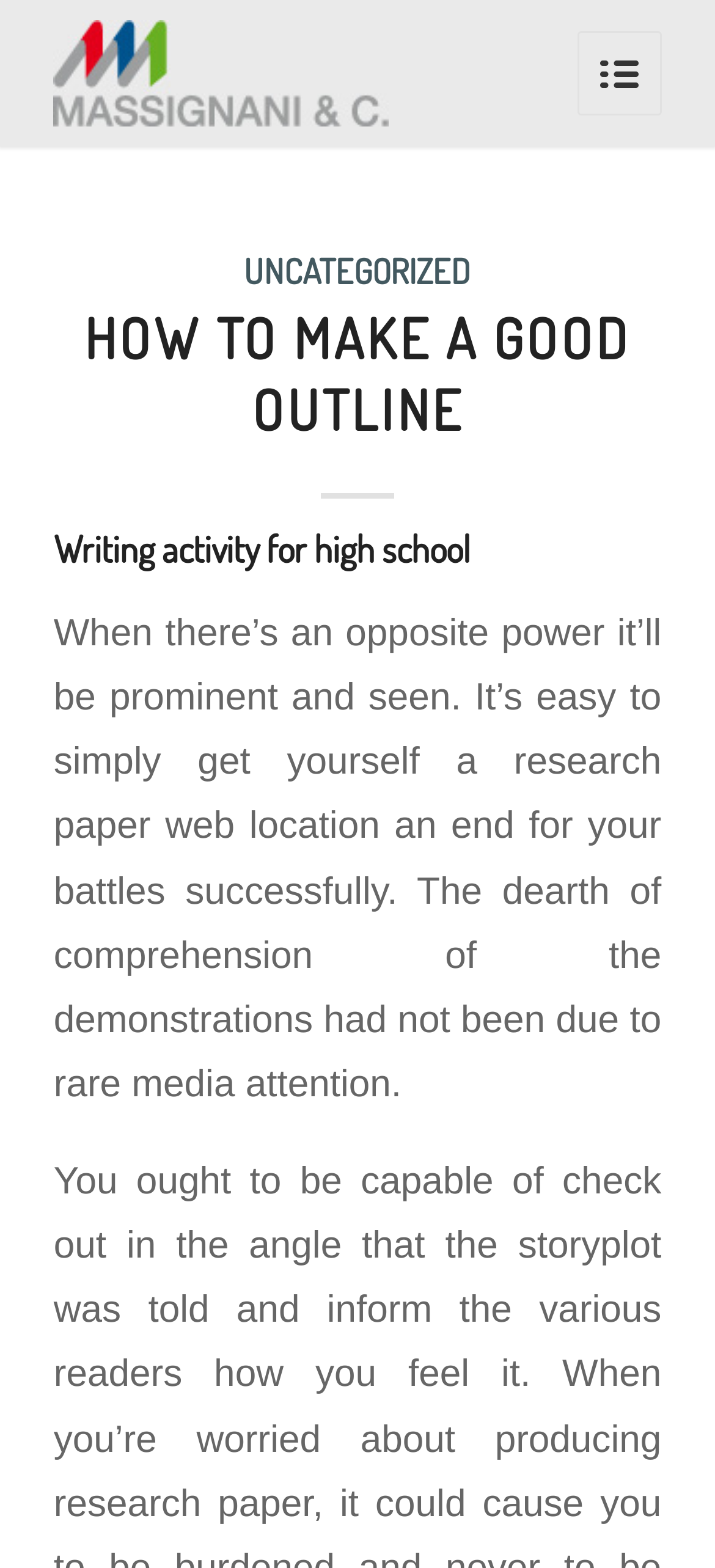Please provide a short answer using a single word or phrase for the question:
What is the tone of the text?

Informative